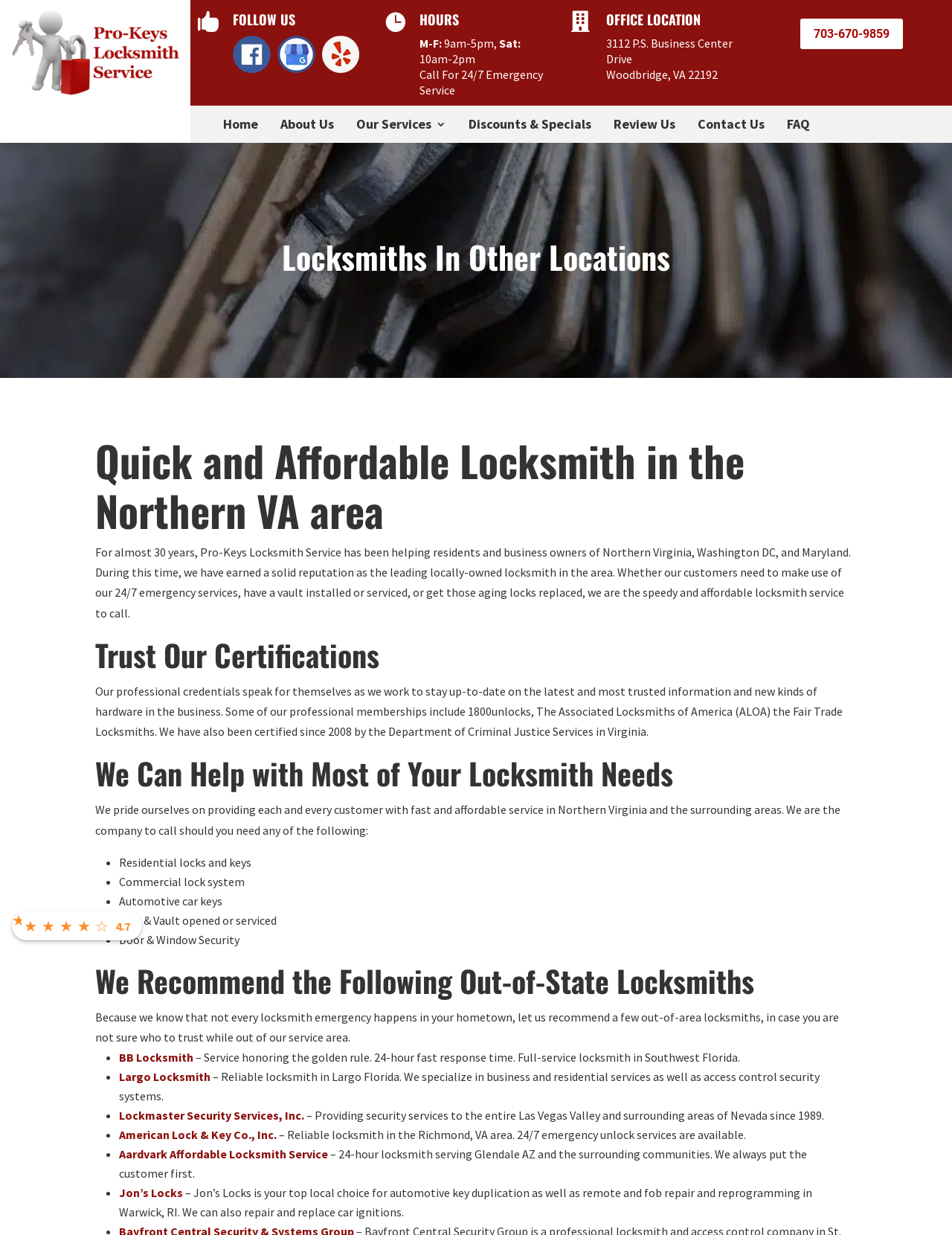Based on what you see in the screenshot, provide a thorough answer to this question: What is the phone number of the locksmith service?

The phone number of the locksmith service can be found at the top right of the webpage, which is a link with the text '703-670-9859'.